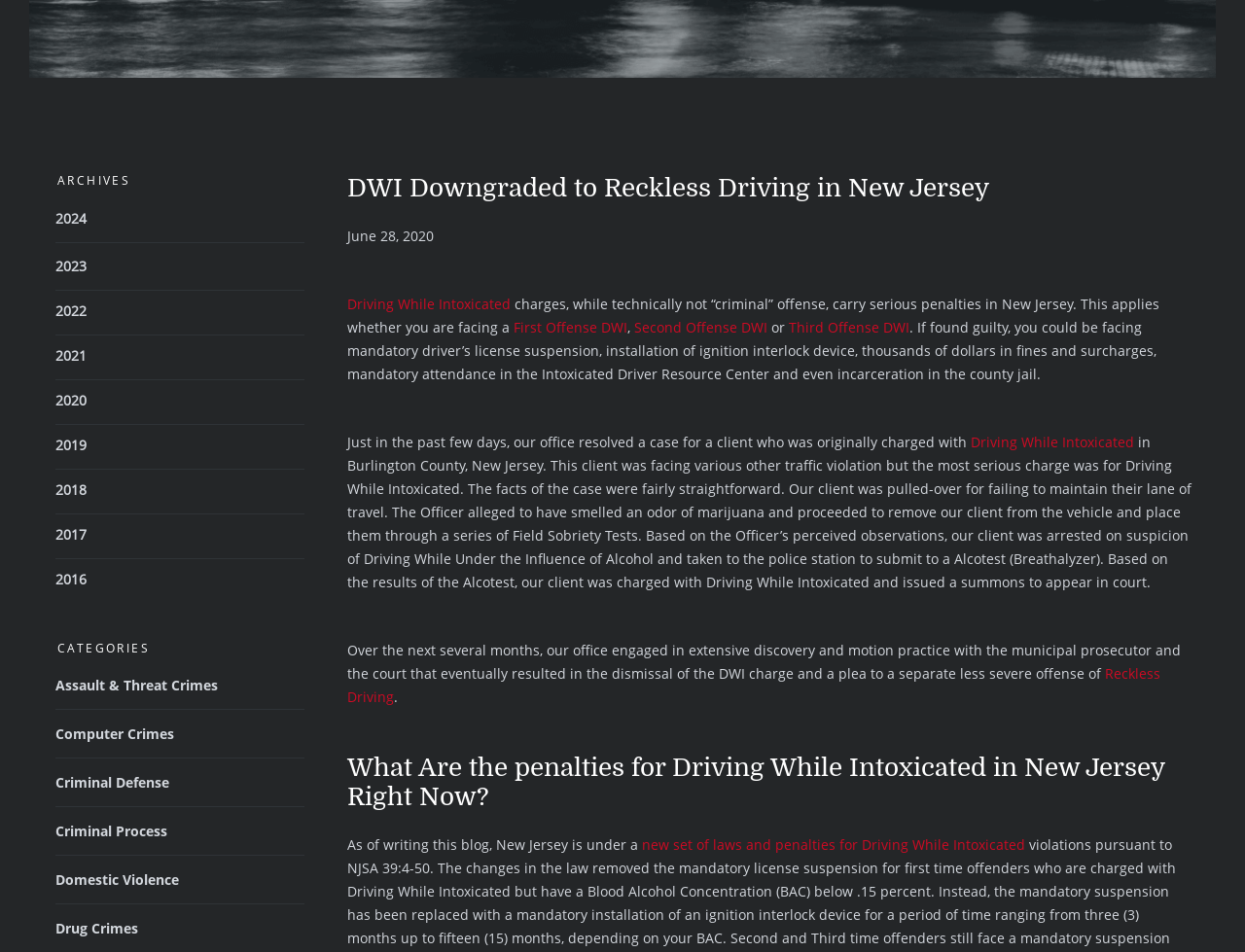Given the webpage screenshot, identify the bounding box of the UI element that matches this description: "Drug Crimes".

[0.045, 0.965, 0.111, 0.985]